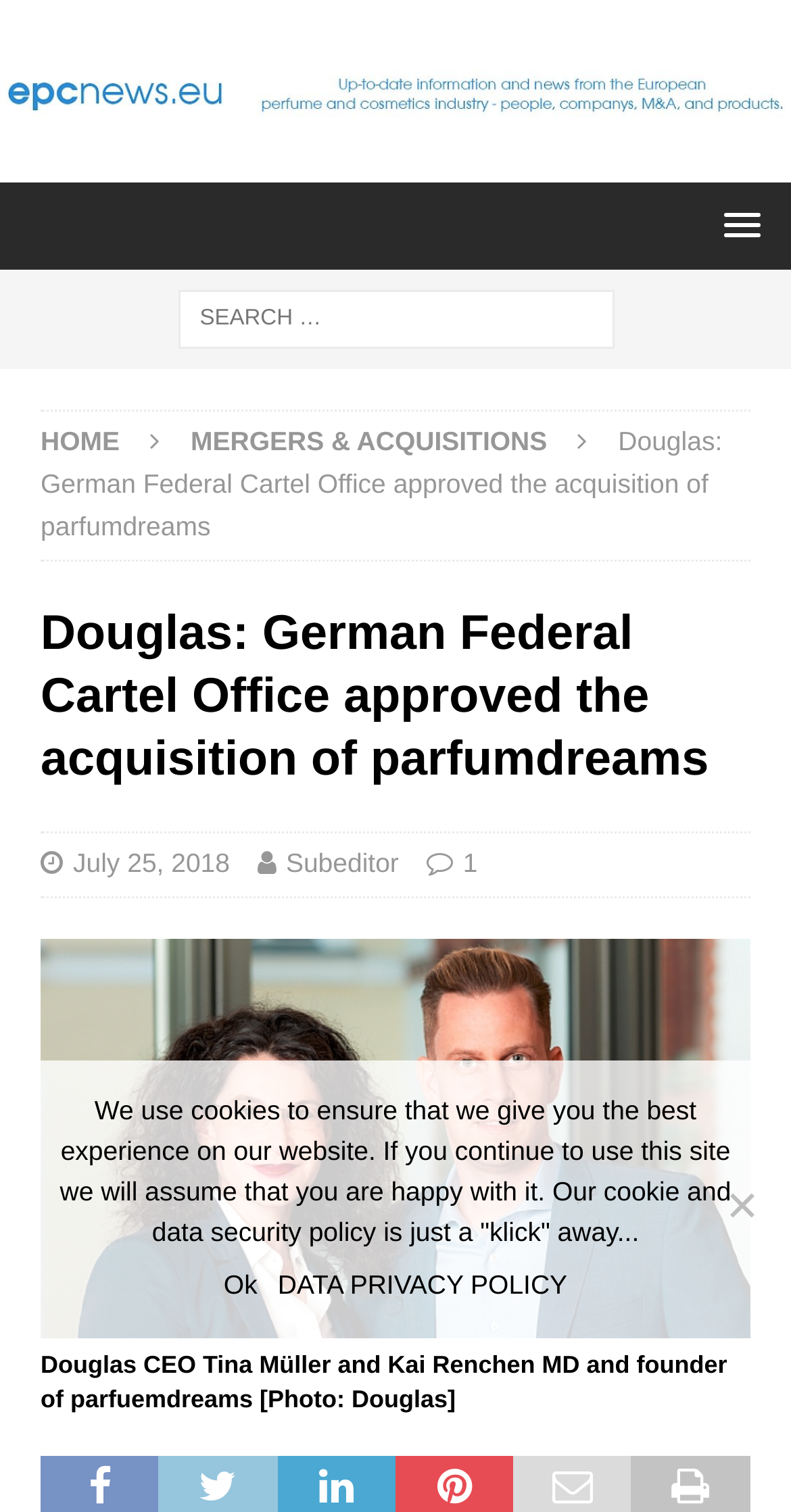Find and indicate the bounding box coordinates of the region you should select to follow the given instruction: "Check the news on July 25, 2018".

[0.092, 0.561, 0.291, 0.581]